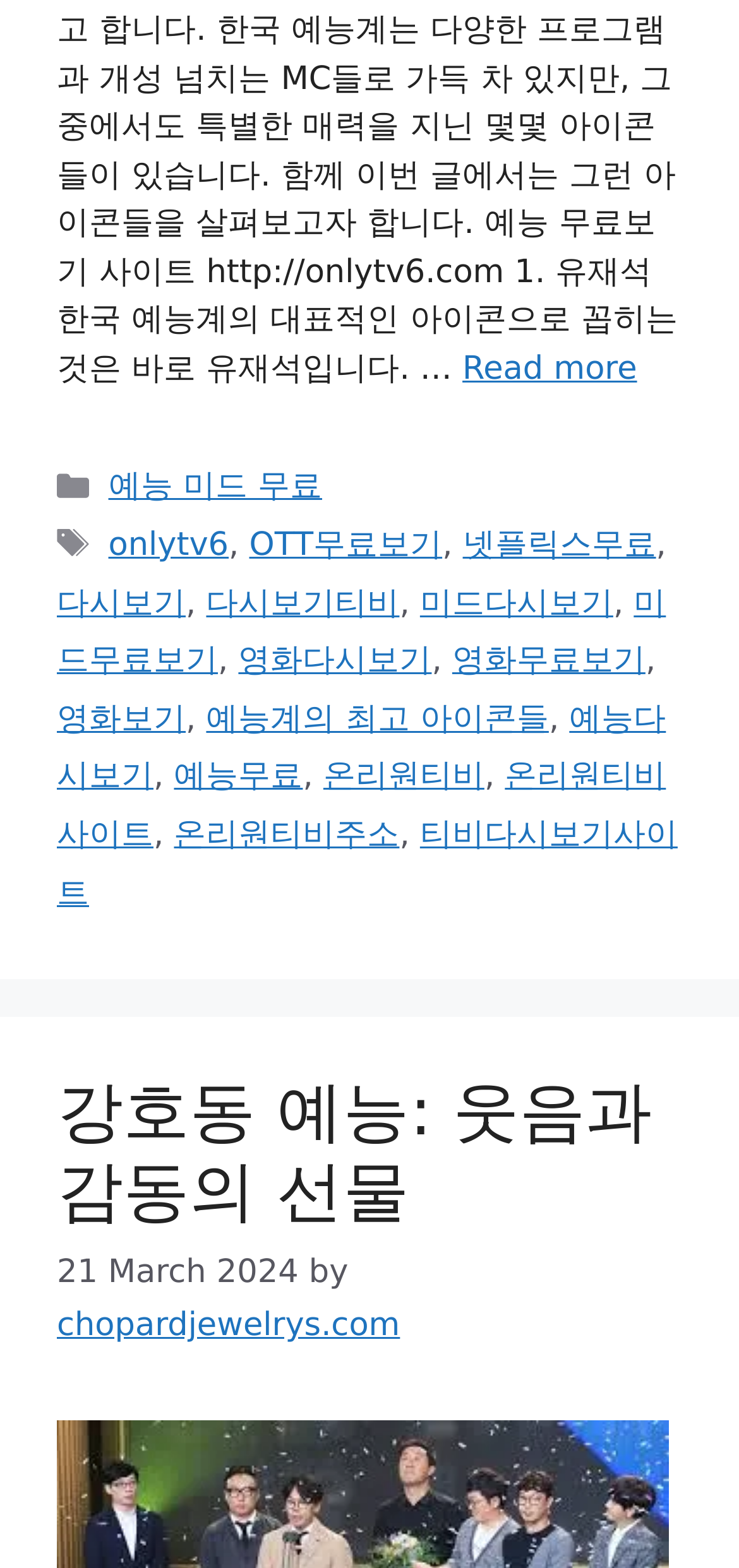Who is the author of the article?
Could you give a comprehensive explanation in response to this question?

The author of the article can be determined by looking at the header section of the webpage, where it says 'by' followed by a link 'chopardjewelrys.com', which suggests that the author of the article is 'chopardjewelrys.com'.